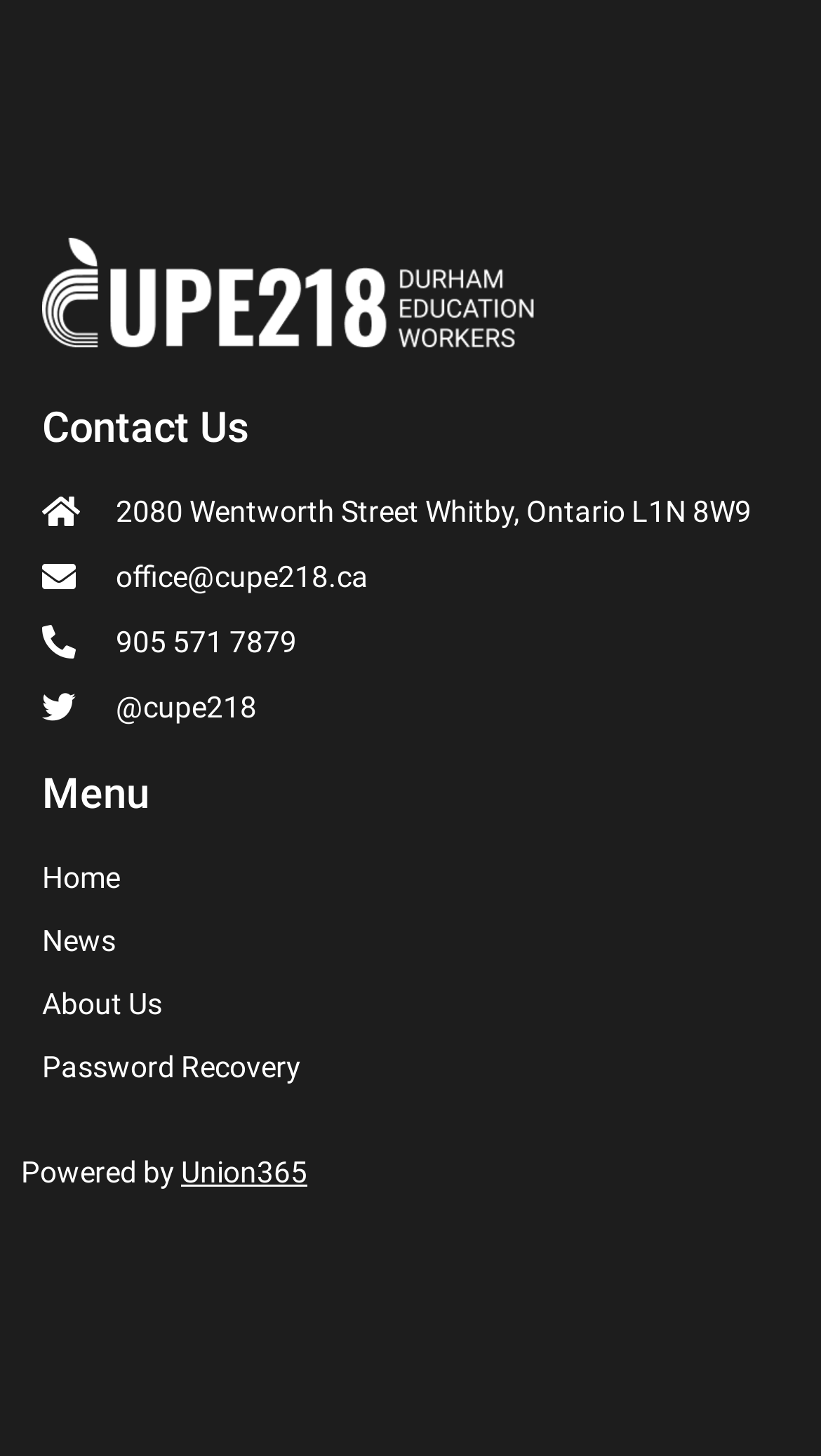Analyze the image and give a detailed response to the question:
What is the email address of the office?

I found the contact information section on the webpage, which contains the email address 'office@cupe218.ca'. This is the email address of the office.